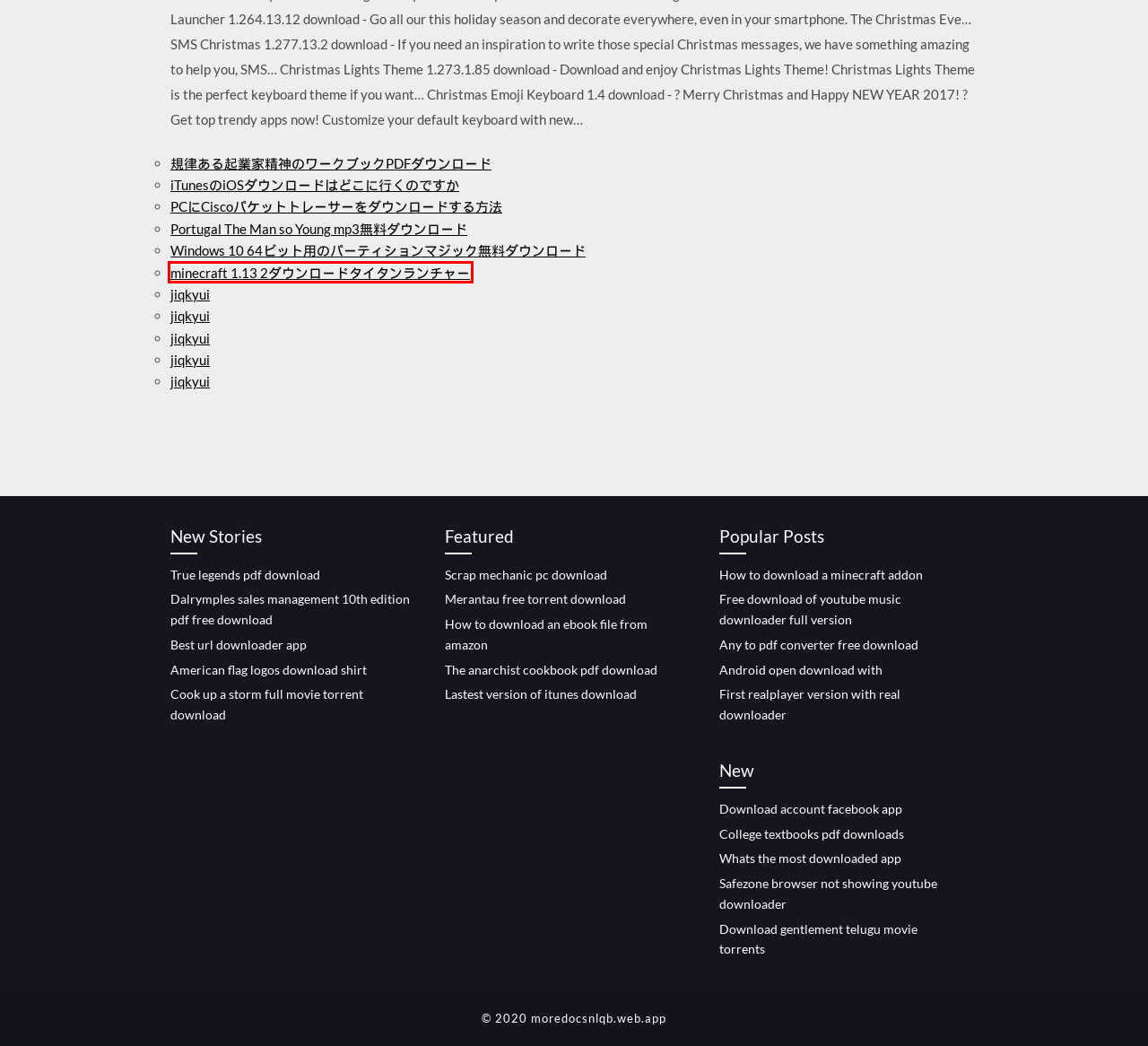You have a screenshot of a webpage with an element surrounded by a red bounding box. Choose the webpage description that best describes the new page after clicking the element inside the red bounding box. Here are the candidates:
A. Cook up a storm full movie torrent download (2020)
B. Minecraft 1.13 2ダウンロードタイタンランチャー [2020]
C. Download gentlement telugu movie torrents (2020)
D. Android open download with (2020)
E. Best url downloader app (2020)
F. First realplayer version with real downloader [2020]
G. Download account facebook app [2020]
H. Dalrymples sales management 10th edition pdf free download [2020]

B